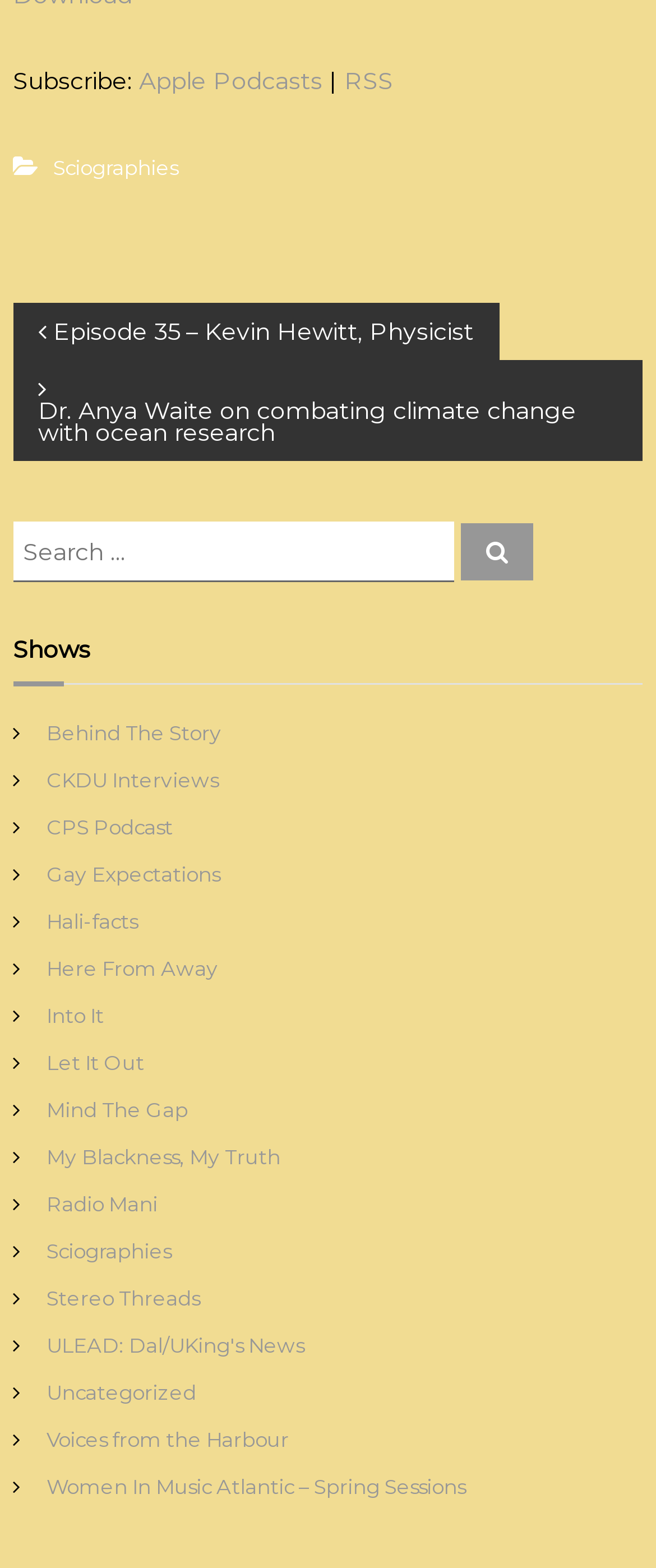Respond to the question below with a single word or phrase:
How many links are there in the 'Posts' navigation section?

2